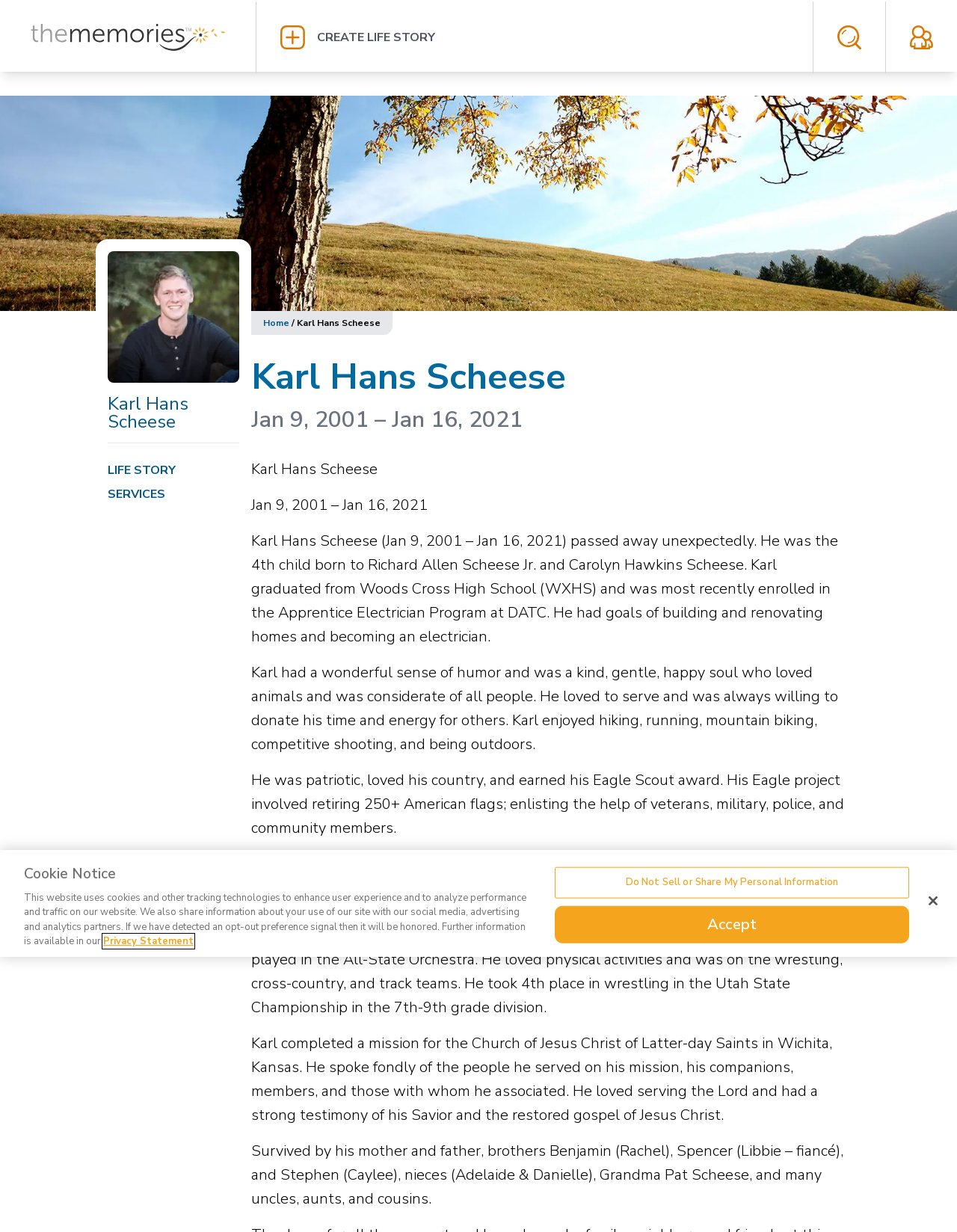Answer the question using only one word or a concise phrase: Who are Karl Hans Scheese's surviving family members?

Mother, father, brothers, nieces, and Grandma Pat Scheese